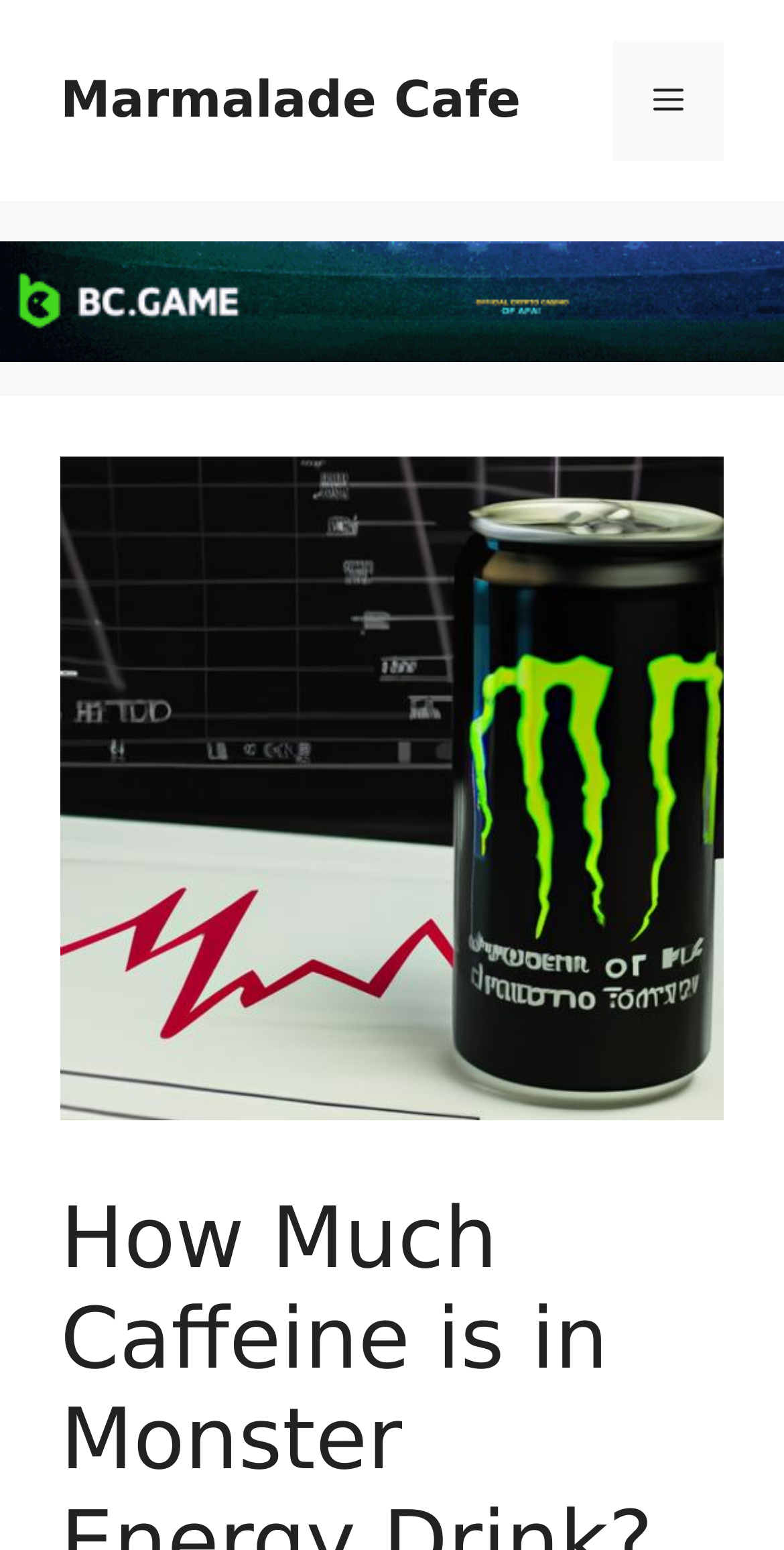For the given element description Marmalade Cafe, determine the bounding box coordinates of the UI element. The coordinates should follow the format (top-left x, top-left y, bottom-right x, bottom-right y) and be within the range of 0 to 1.

[0.077, 0.045, 0.664, 0.083]